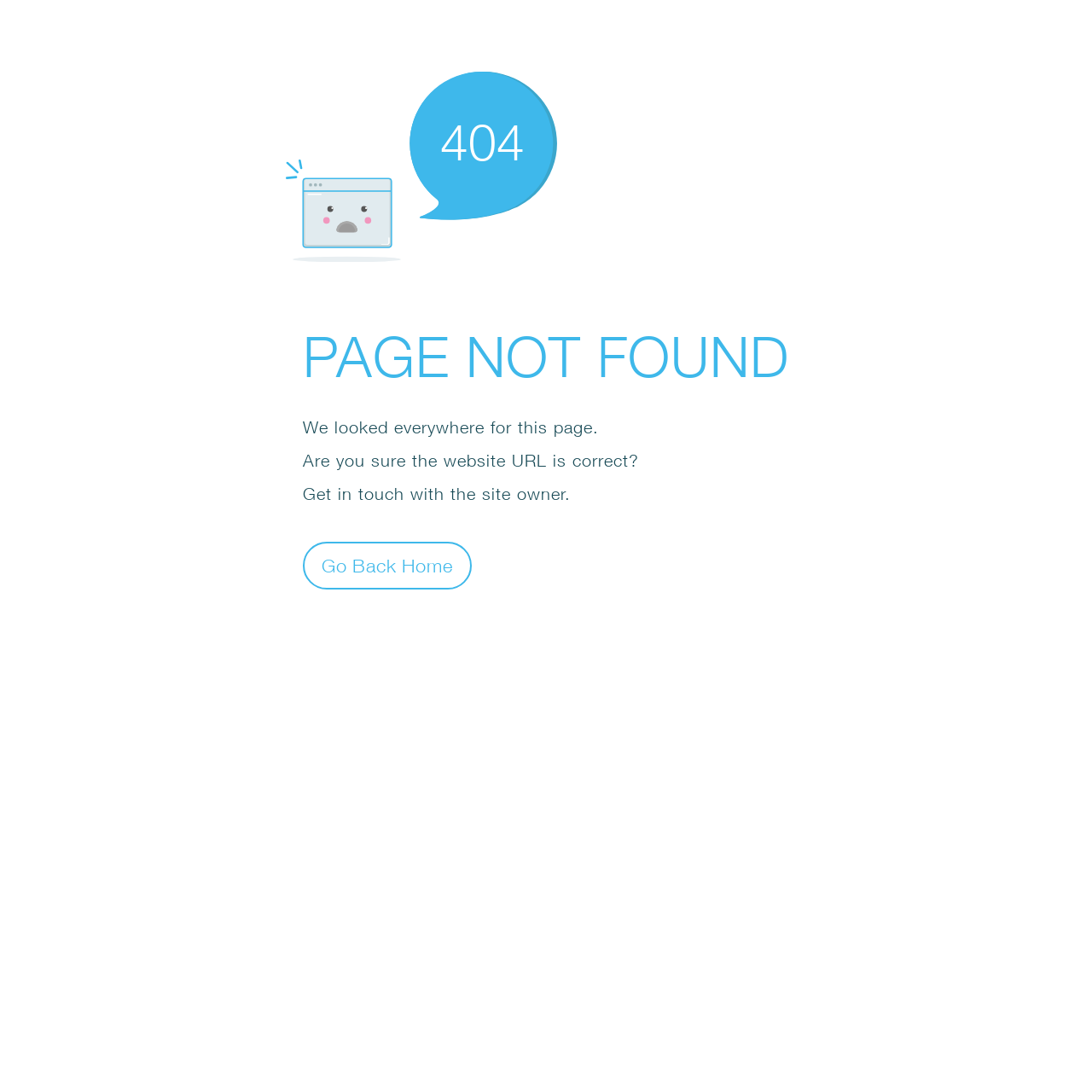Who can the user contact for assistance?
Based on the image, respond with a single word or phrase.

Site owner